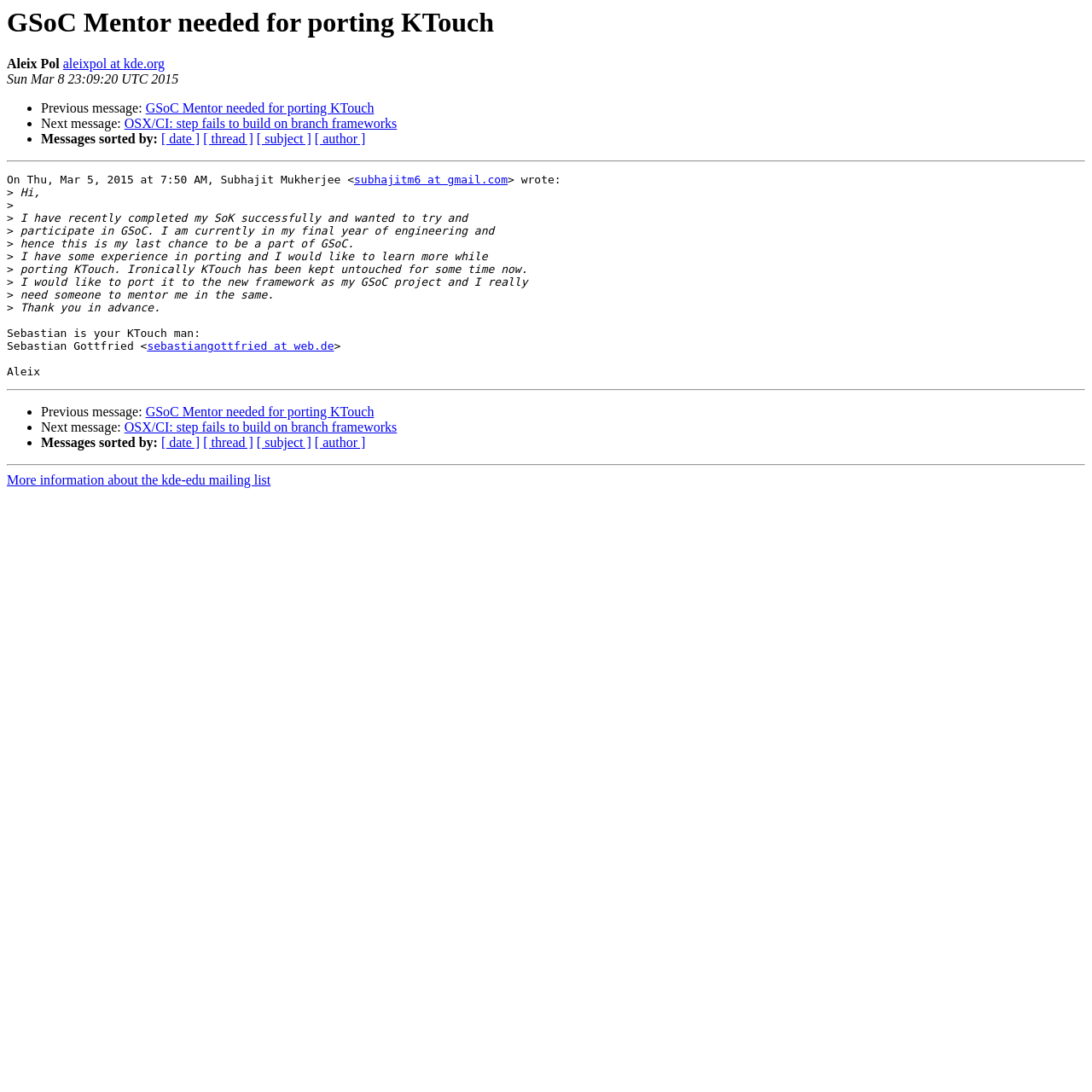What is the sender's email address?
Please answer the question with a detailed and comprehensive explanation.

The sender's email address can be found in the top section of the webpage, next to the sender's name 'Aleix Pol'. It is a link element with the text 'aleixpol at kde.org'.